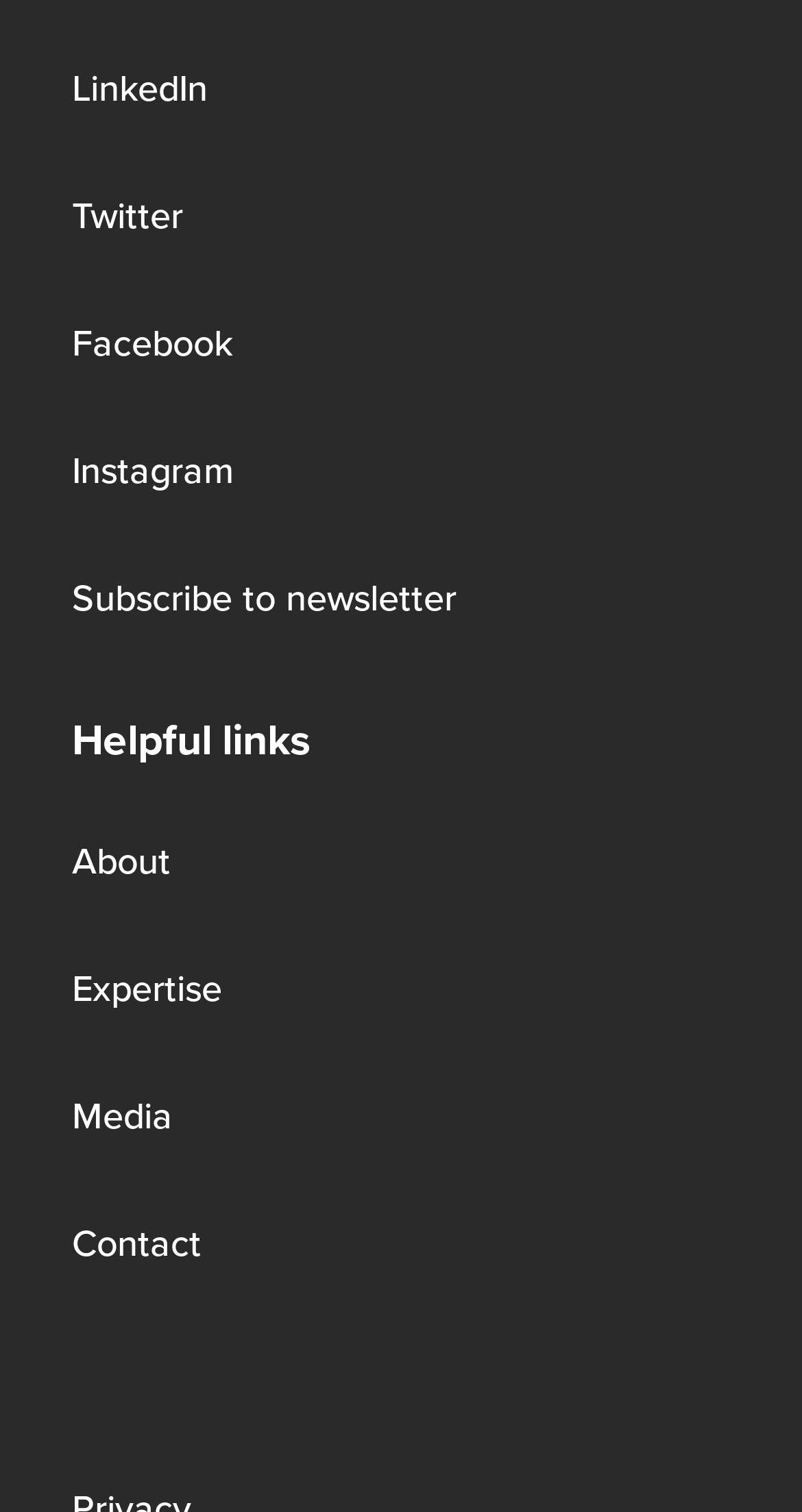How many links are there in the 'Helpful links' section?
Could you please answer the question thoroughly and with as much detail as possible?

I counted the number of links in the 'Helpful links' section, which are 'About', 'Expertise', 'Media', and 'Contact', and found that there are 4 links in this section.